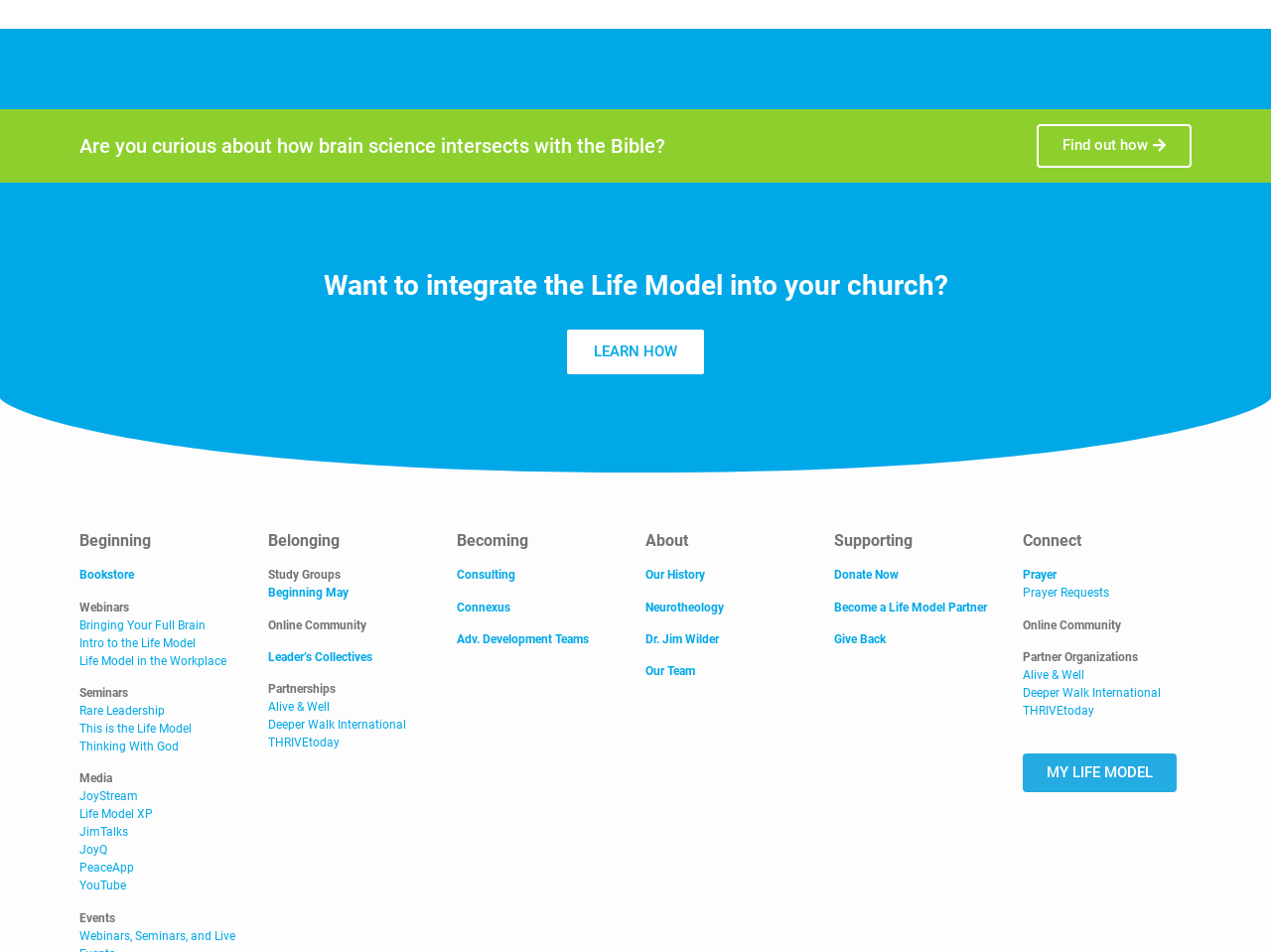Please identify the bounding box coordinates of the region to click in order to complete the given instruction: "Find out how brain science intersects with the Bible". The coordinates should be four float numbers between 0 and 1, i.e., [left, top, right, bottom].

[0.816, 0.13, 0.938, 0.176]